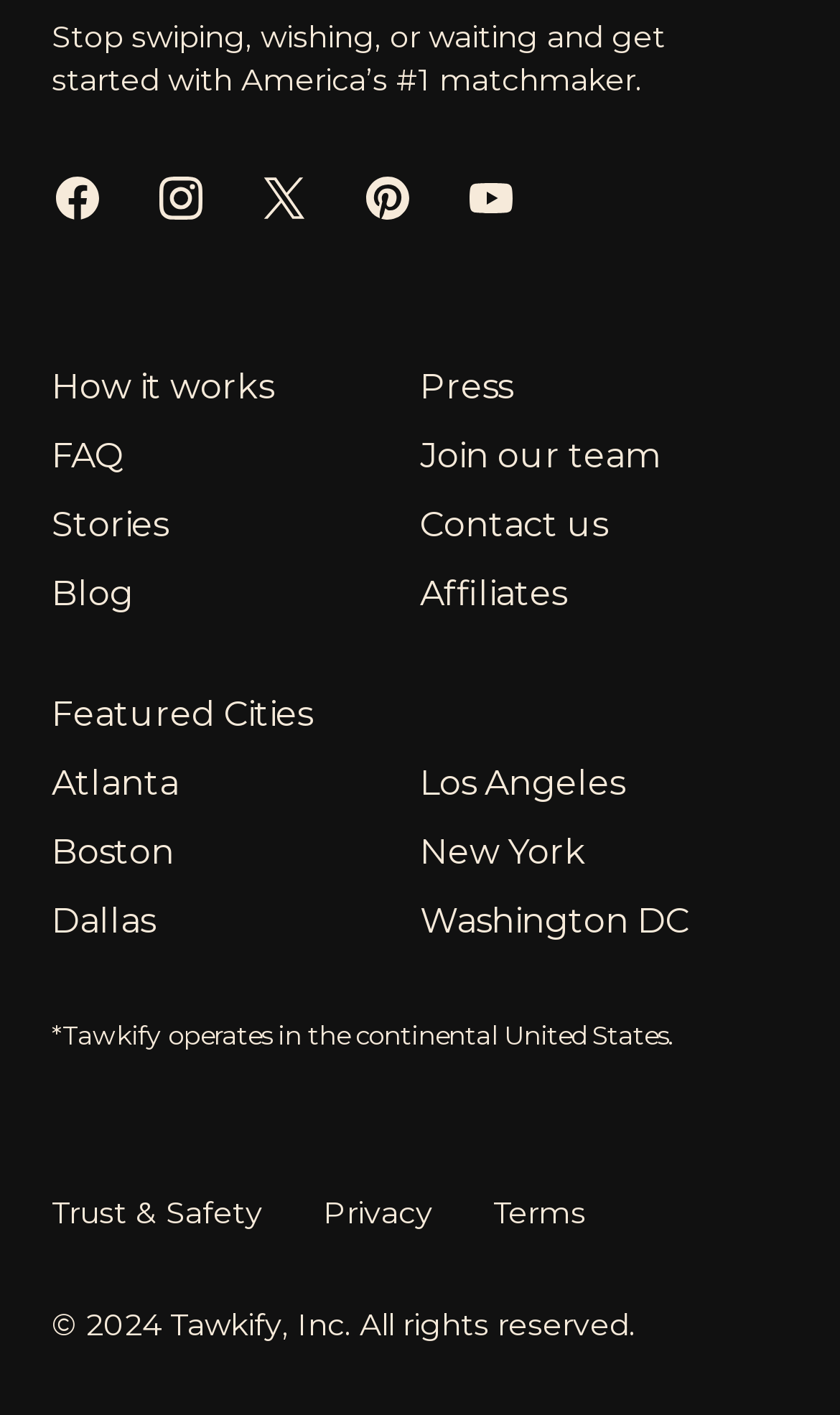Based on the element description "Contact us", predict the bounding box coordinates of the UI element.

[0.5, 0.355, 0.723, 0.384]